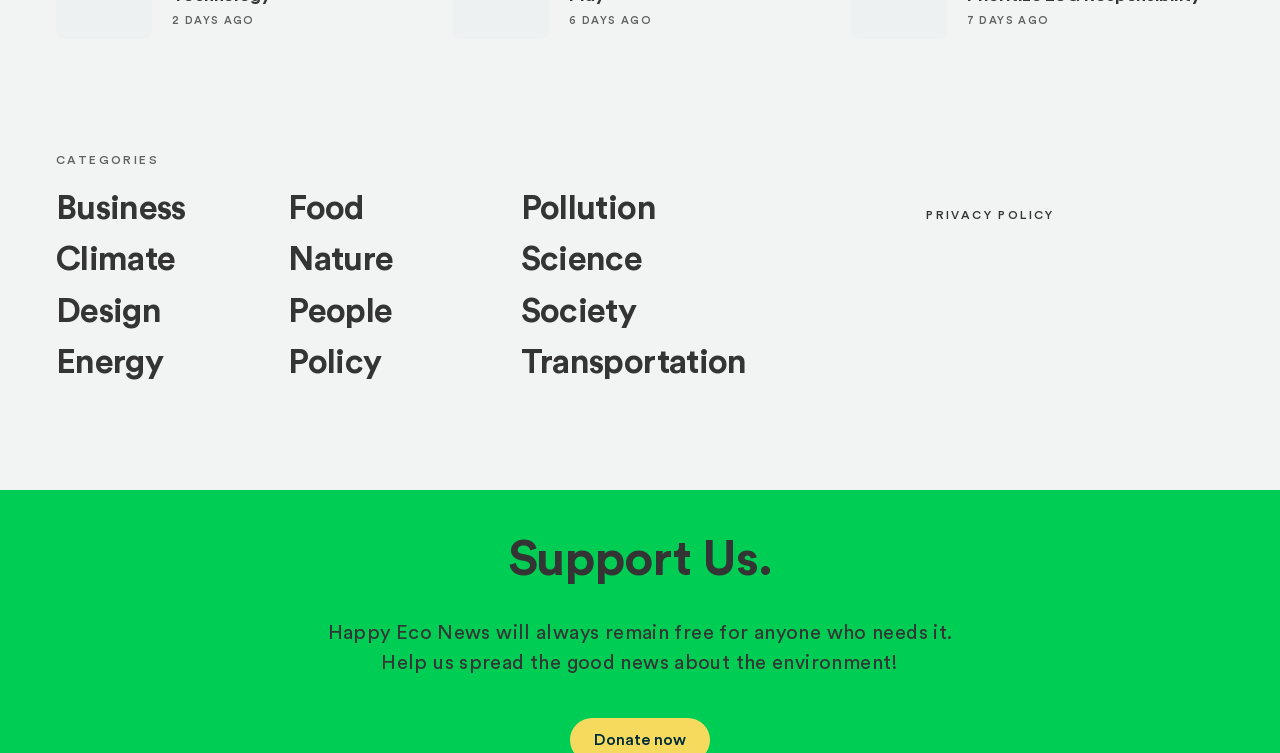What is the tone of the message in the StaticText element?
Analyze the image and provide a thorough answer to the question.

The message in the StaticText element is encouraging and supportive, as it expresses the goal of spreading good news about the environment and invites readers to help achieve this goal.